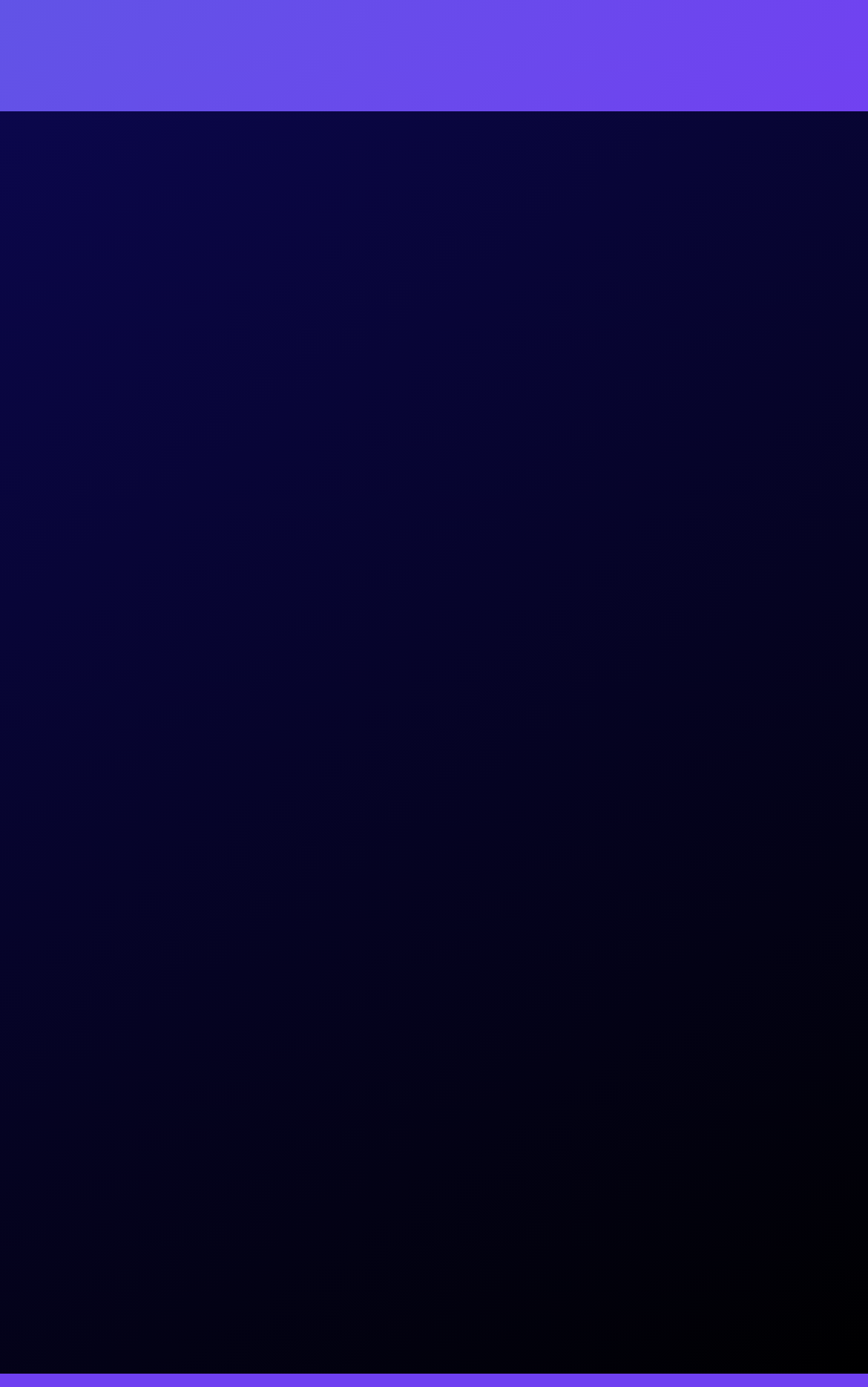Observe the image and answer the following question in detail: What cryptocurrencies are accepted?

The answer can be found in the StaticText element with ID 117, which states 'At the ICO List we accept cryptocurrency payments in BTC, ETH, BCH, DOGE, LTC, USDC, USDT, APE, DAI and SHIB'.